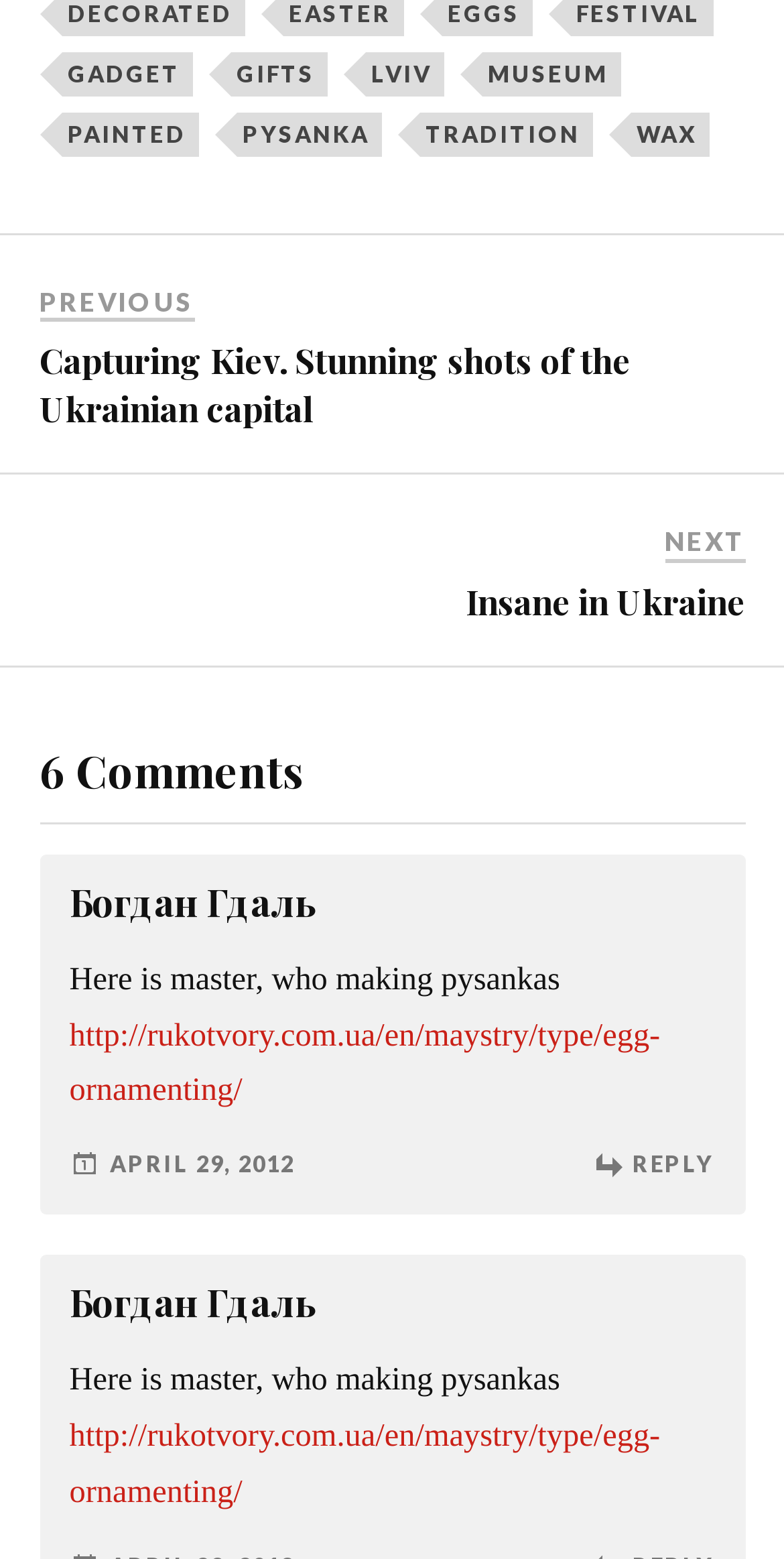Who is the author of the first comment?
Using the screenshot, give a one-word or short phrase answer.

Богдан Гдаль